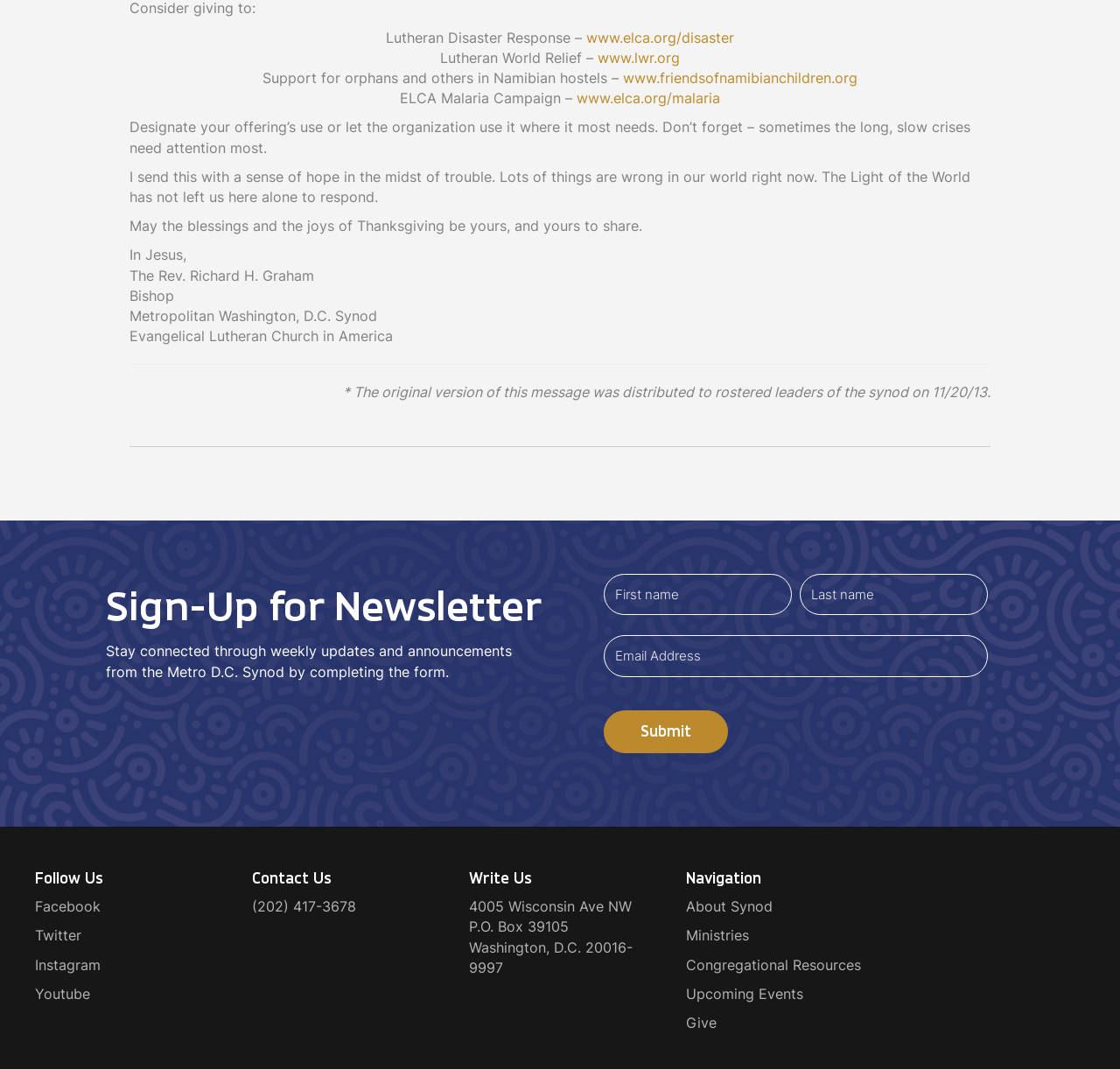Determine the bounding box coordinates for the UI element with the following description: "Ministries". The coordinates should be four float numbers between 0 and 1, represented as [left, top, right, bottom].

[0.612, 0.866, 0.775, 0.893]